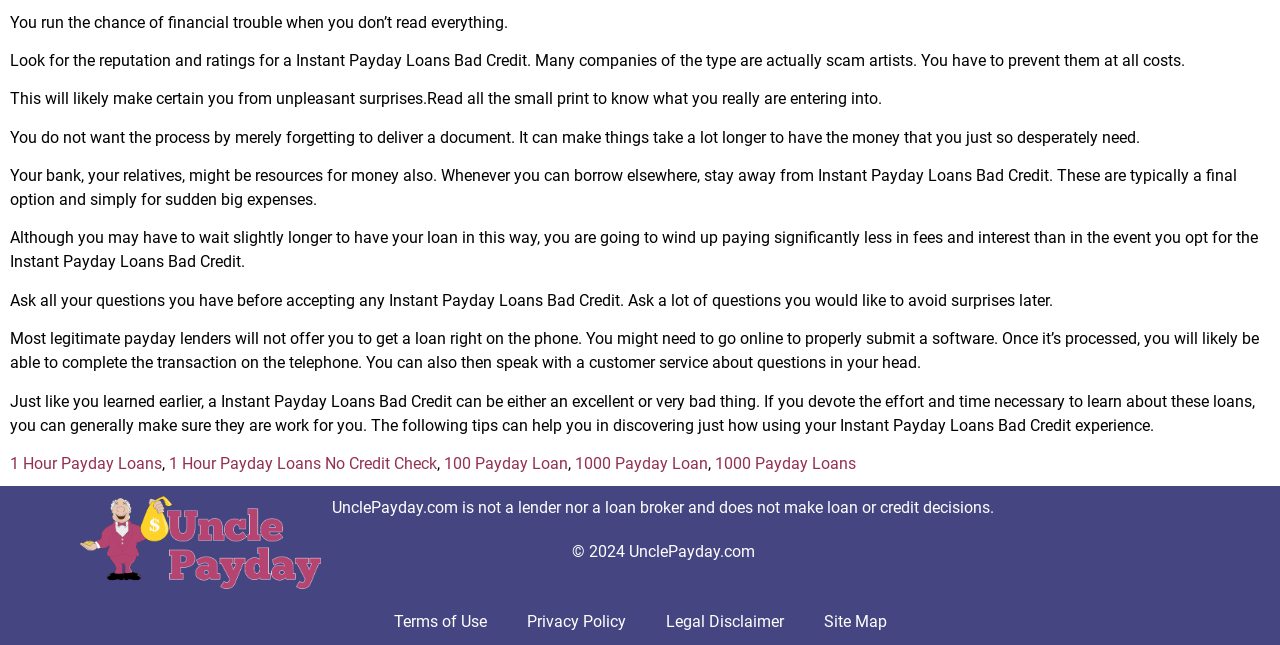Please give a one-word or short phrase response to the following question: 
How many links are related to payday loans?

5